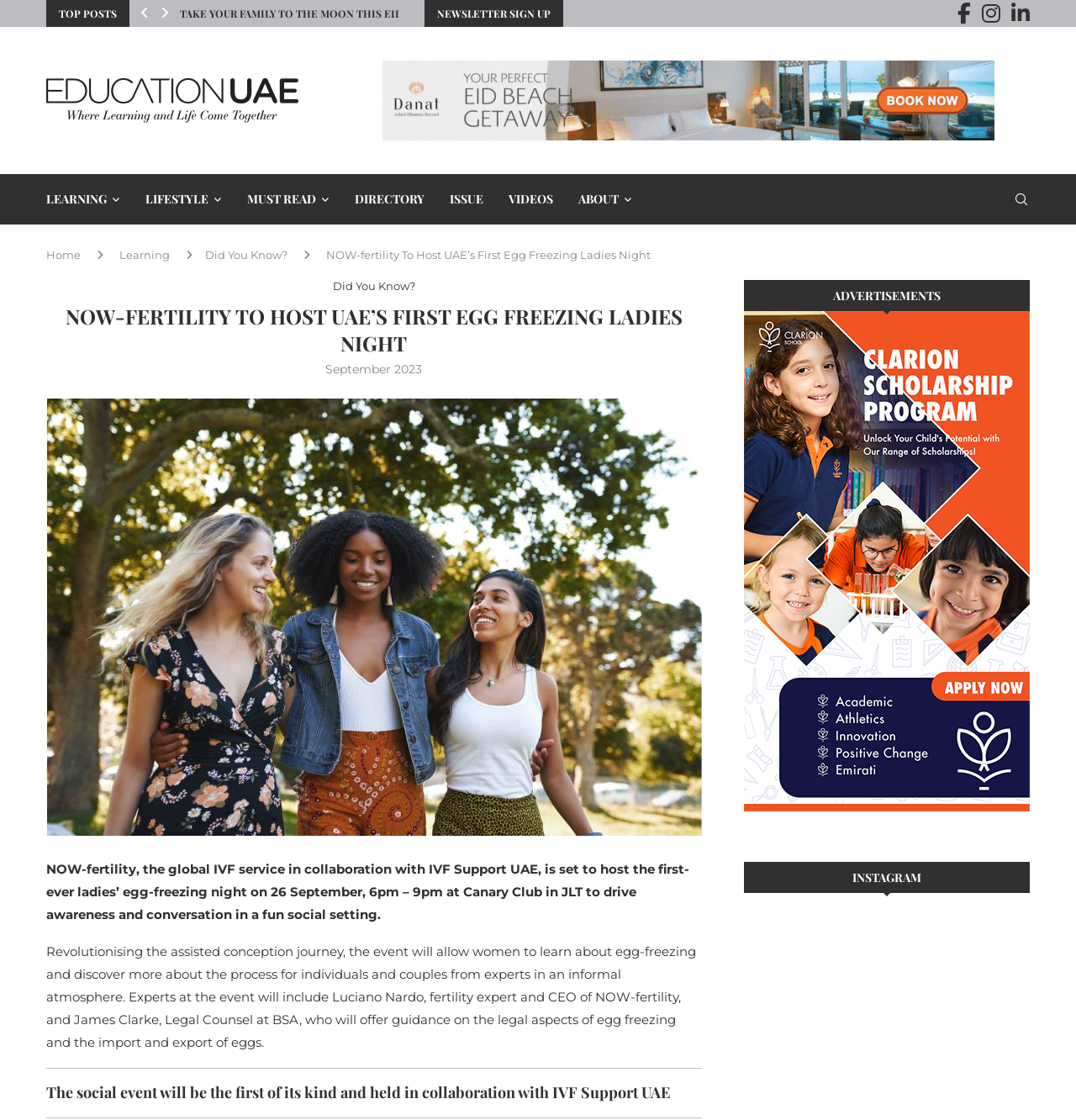Locate the bounding box coordinates of the clickable region to complete the following instruction: "Search for something."

[0.941, 0.156, 0.957, 0.2]